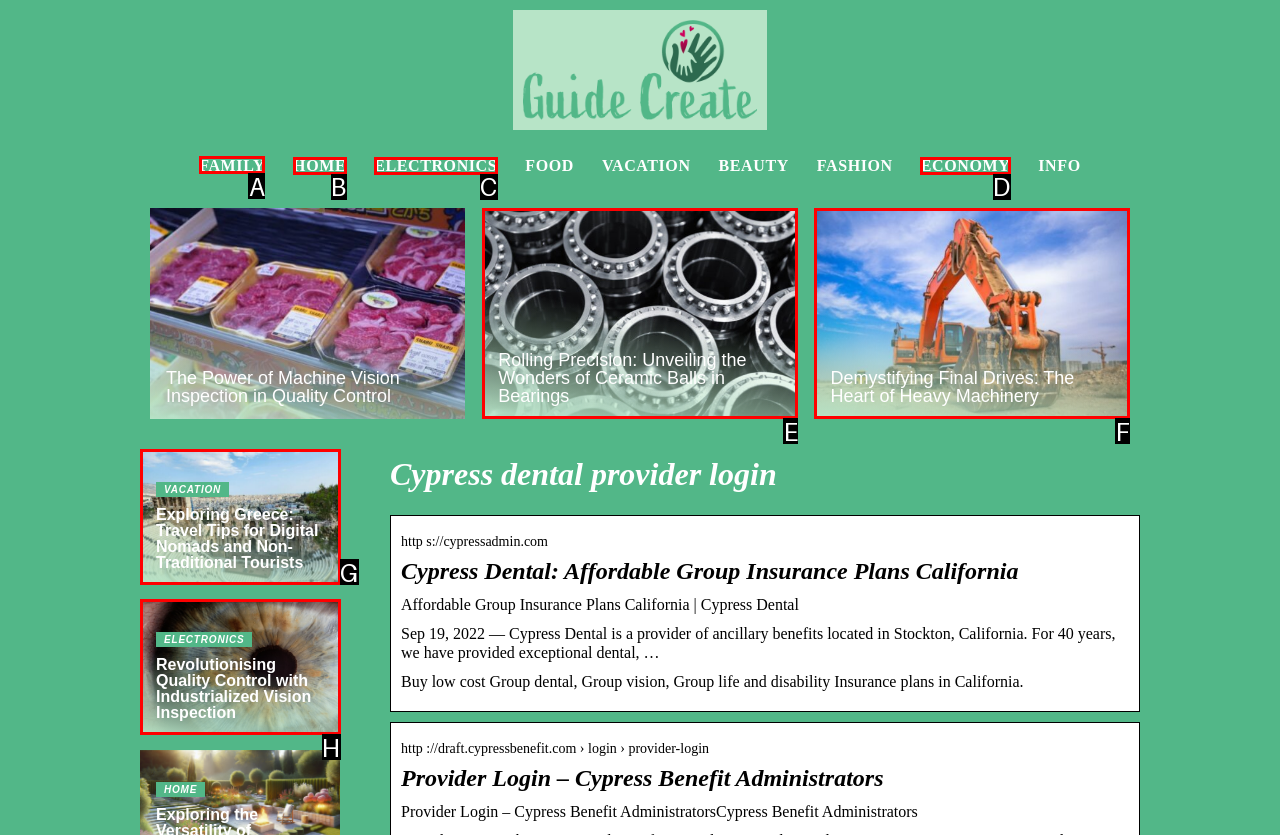Identify the appropriate lettered option to execute the following task: click on FAMILY link
Respond with the letter of the selected choice.

A